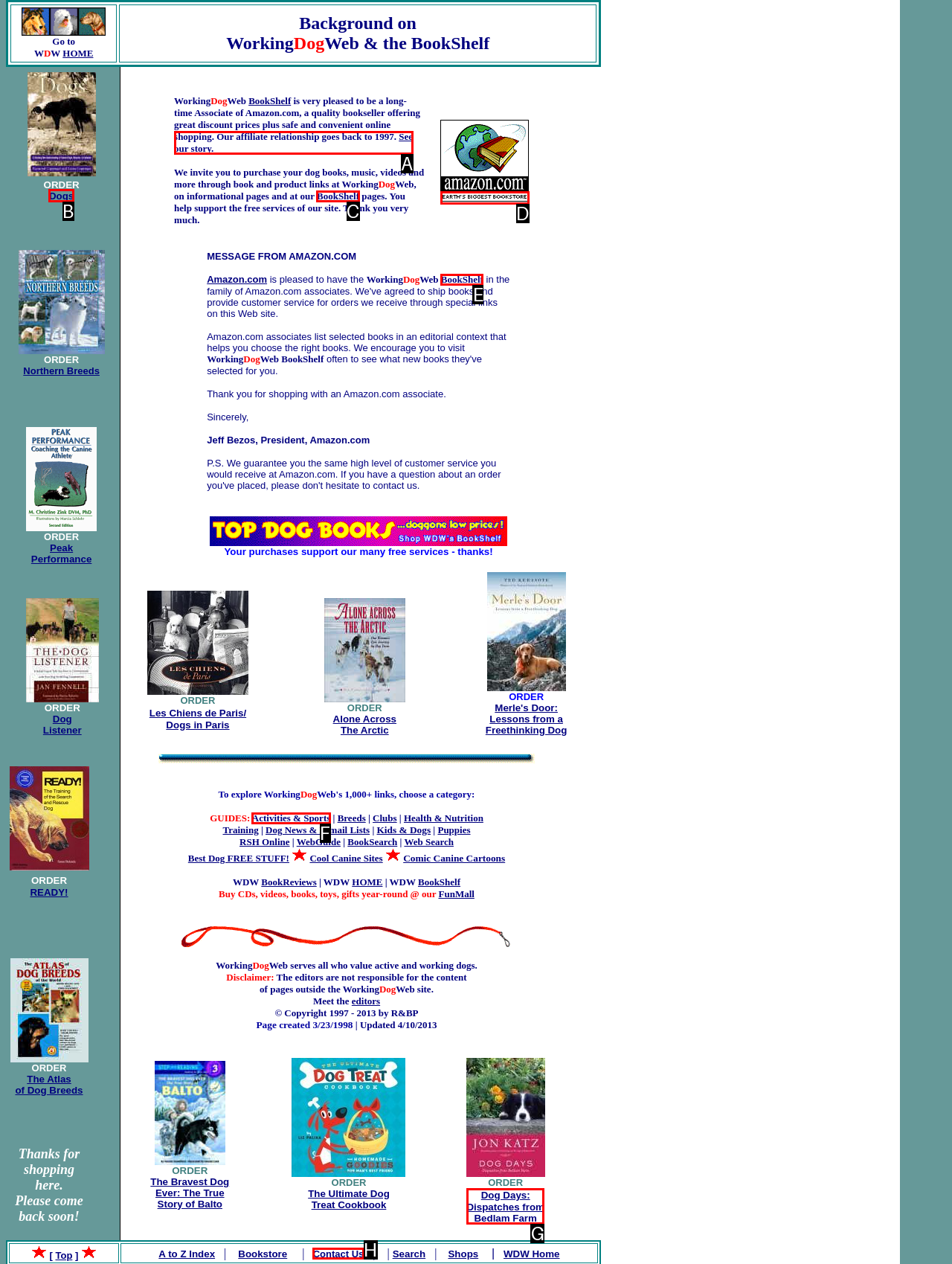Choose the HTML element that aligns with the description: See our story. Indicate your choice by stating the letter.

A